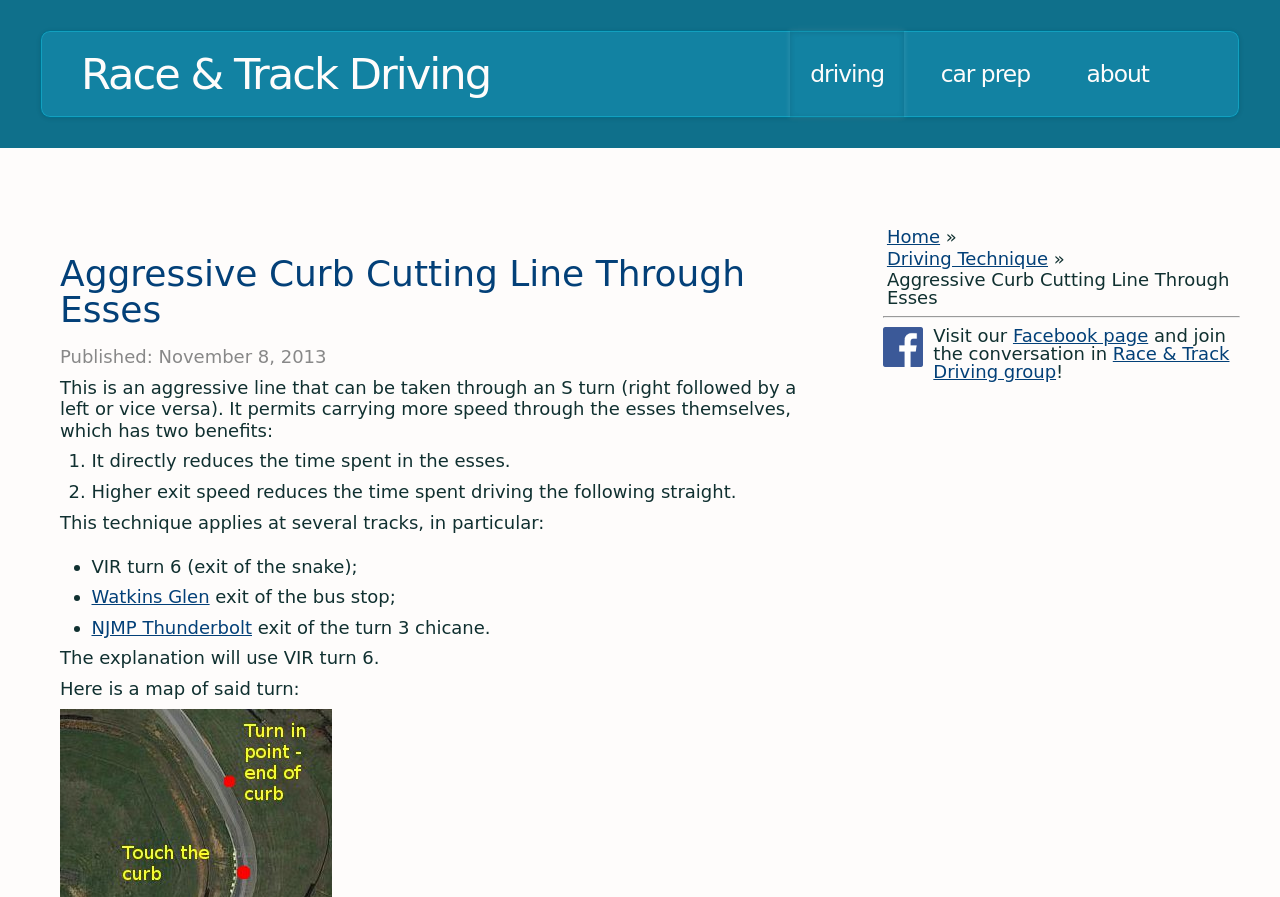Extract the main heading from the webpage content.

Aggressive Curb Cutting Line Through Esses